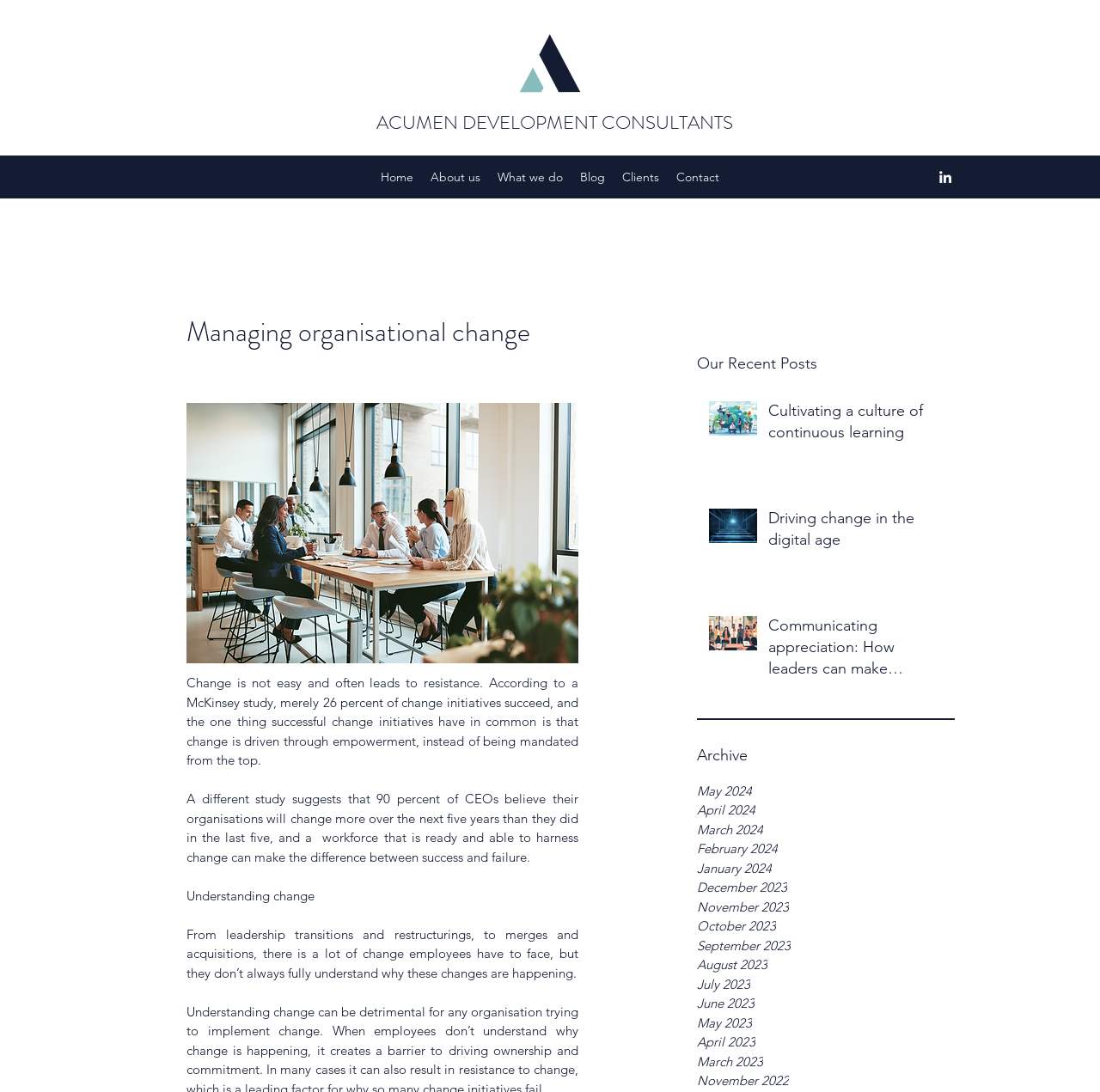Show the bounding box coordinates of the element that should be clicked to complete the task: "Read the blog post 'Cultivating a culture of continuous learning'".

[0.634, 0.357, 0.869, 0.435]